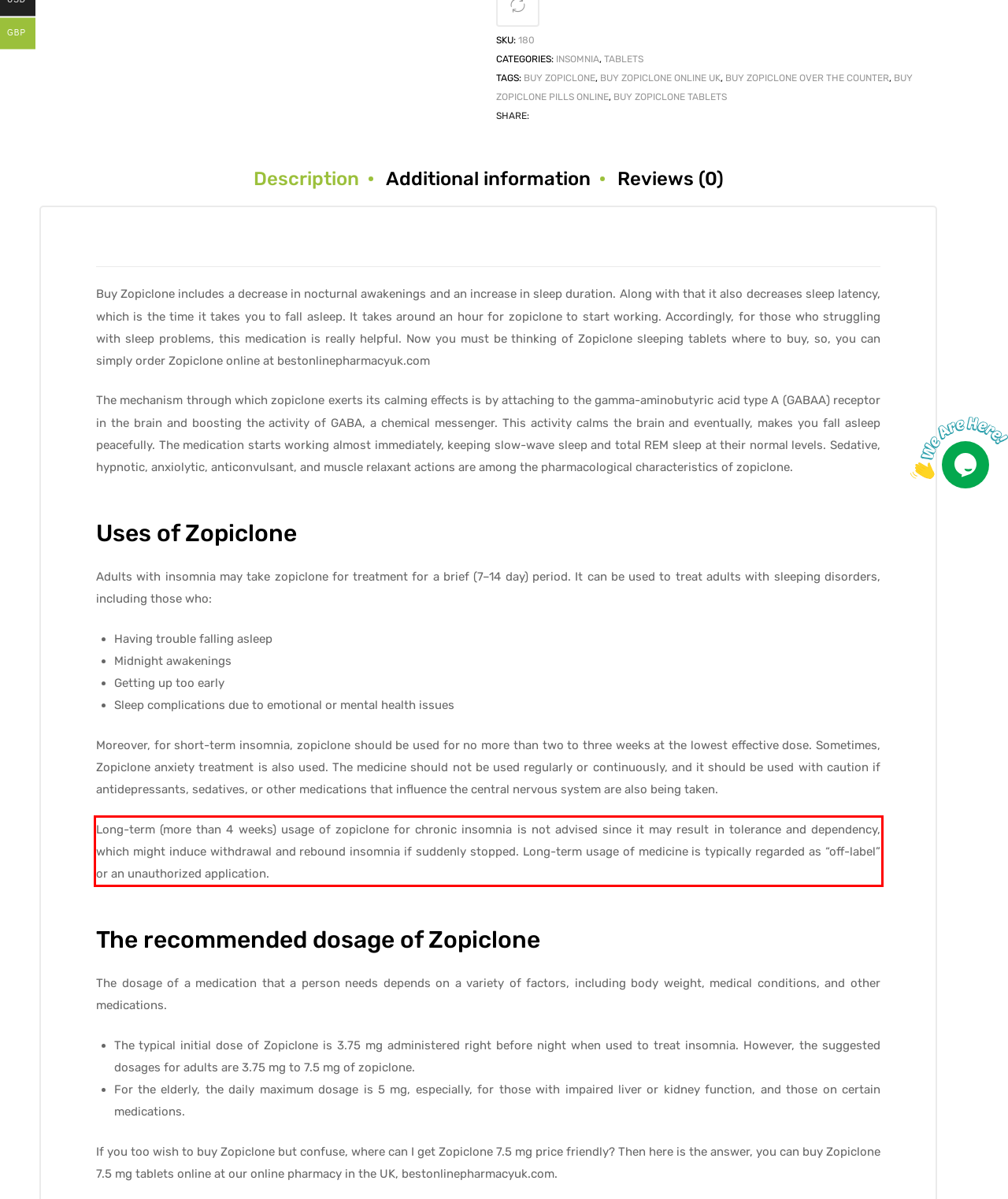Examine the webpage screenshot and use OCR to recognize and output the text within the red bounding box.

Long-term (more than 4 weeks) usage of zopiclone for chronic insomnia is not advised since it may result in tolerance and dependency, which might induce withdrawal and rebound insomnia if suddenly stopped. Long-term usage of medicine is typically regarded as “off-label” or an unauthorized application.